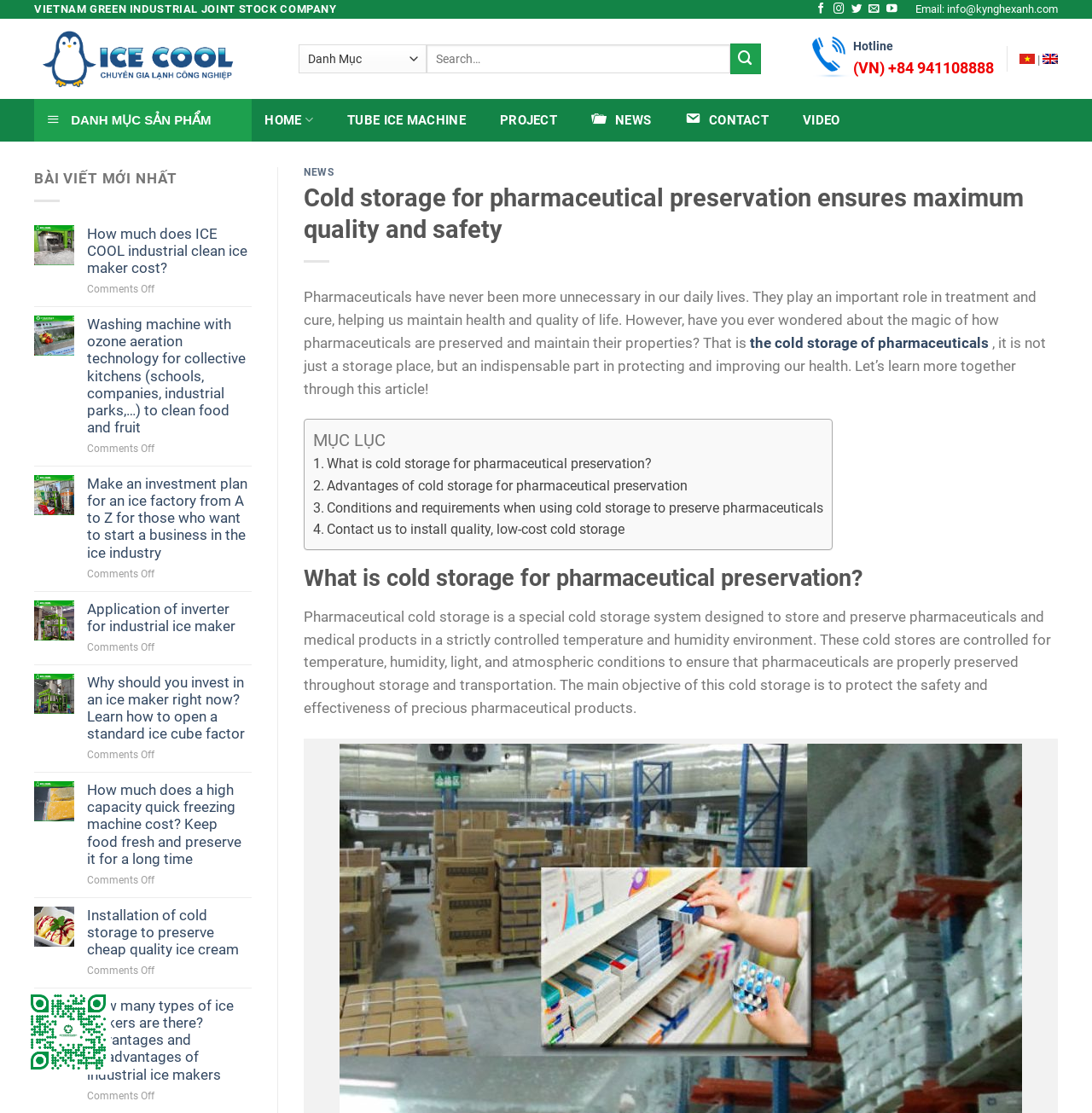Kindly respond to the following question with a single word or a brief phrase: 
What is the company name at the top of the webpage?

VIETNAM GREEN INDUSTRIAL JOINT STOCK COMPANY